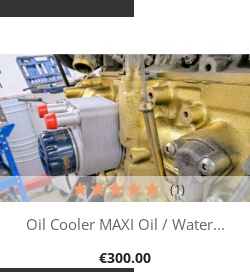Summarize the image with a detailed caption.

The image features the "Oil Cooler MAXI Oil / Water," showcasing a compact and efficient design integrated into an engine component. The cooler is prominently displayed, emphasizing its robust construction, which is essential for maintaining optimal oil temperature in high-performance engines. 

The product is priced at €300.00 and is highlighted by a rating of 4 stars, indicating positive user feedback (1 review noted). The background features a workshop setting, suggesting its practical application in automotive settings. This imagery reflects both the technical nature of the part and its importance for engine performance, making it an appealing option for enthusiasts and professionals alike.